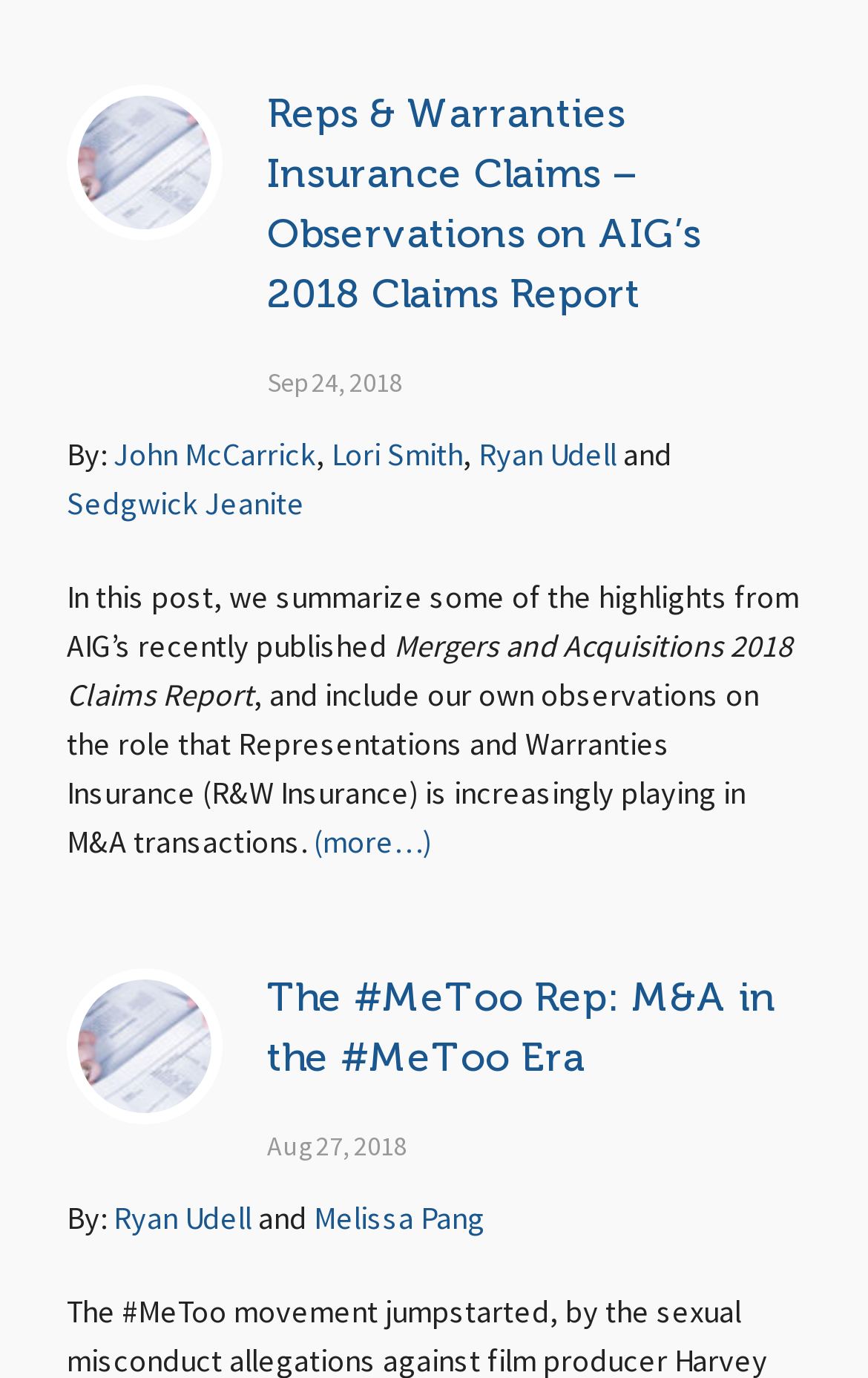Who are the authors of the first article?
Answer the question with a detailed explanation, including all necessary information.

I found the authors' names by looking at the links with the text content 'By:' and the subsequent links with names. The authors are listed as John McCarrick, Lori Smith, Ryan Udell, and Sedgwick Jeanite.